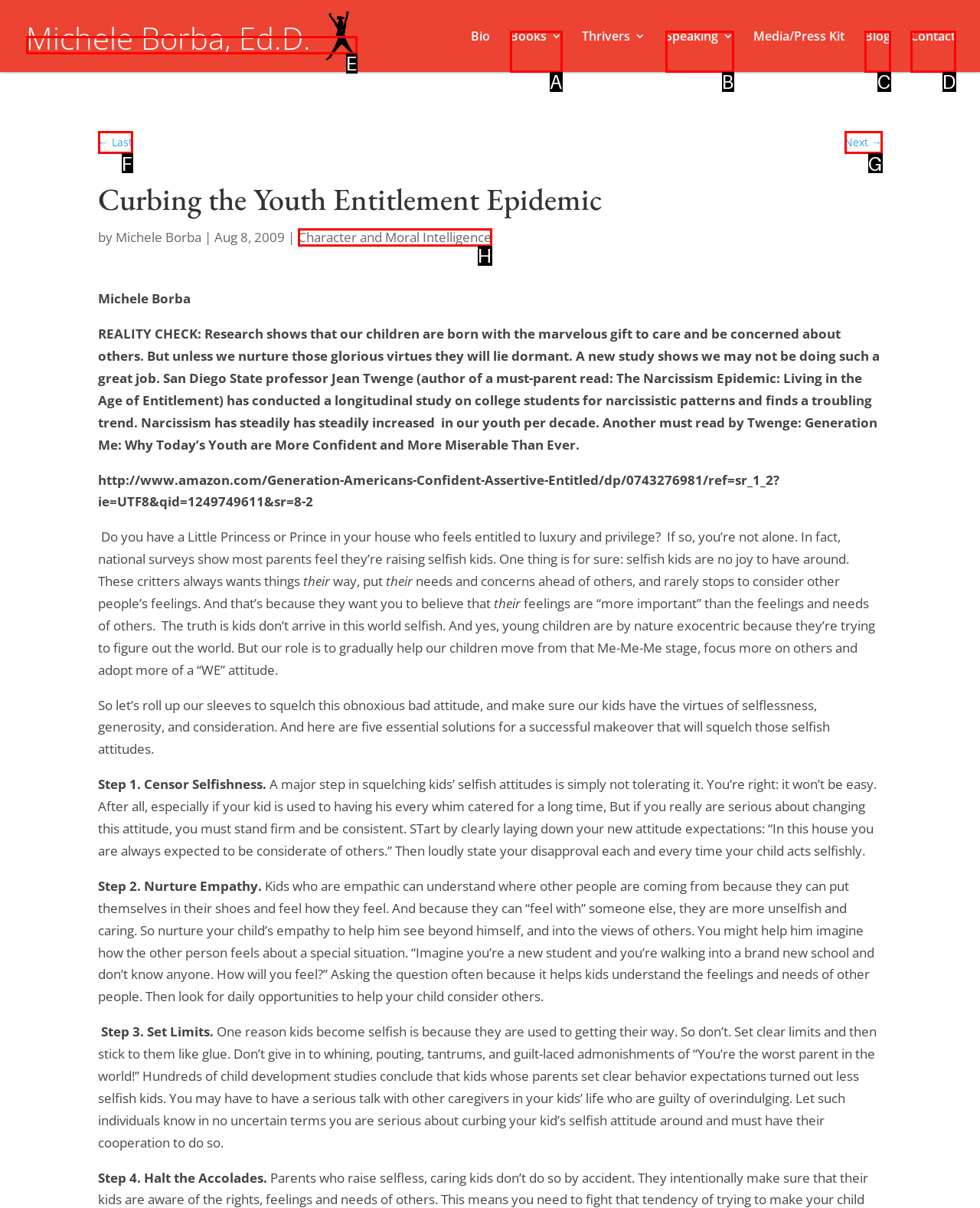Select the HTML element that fits the following description: Blog
Provide the letter of the matching option.

C